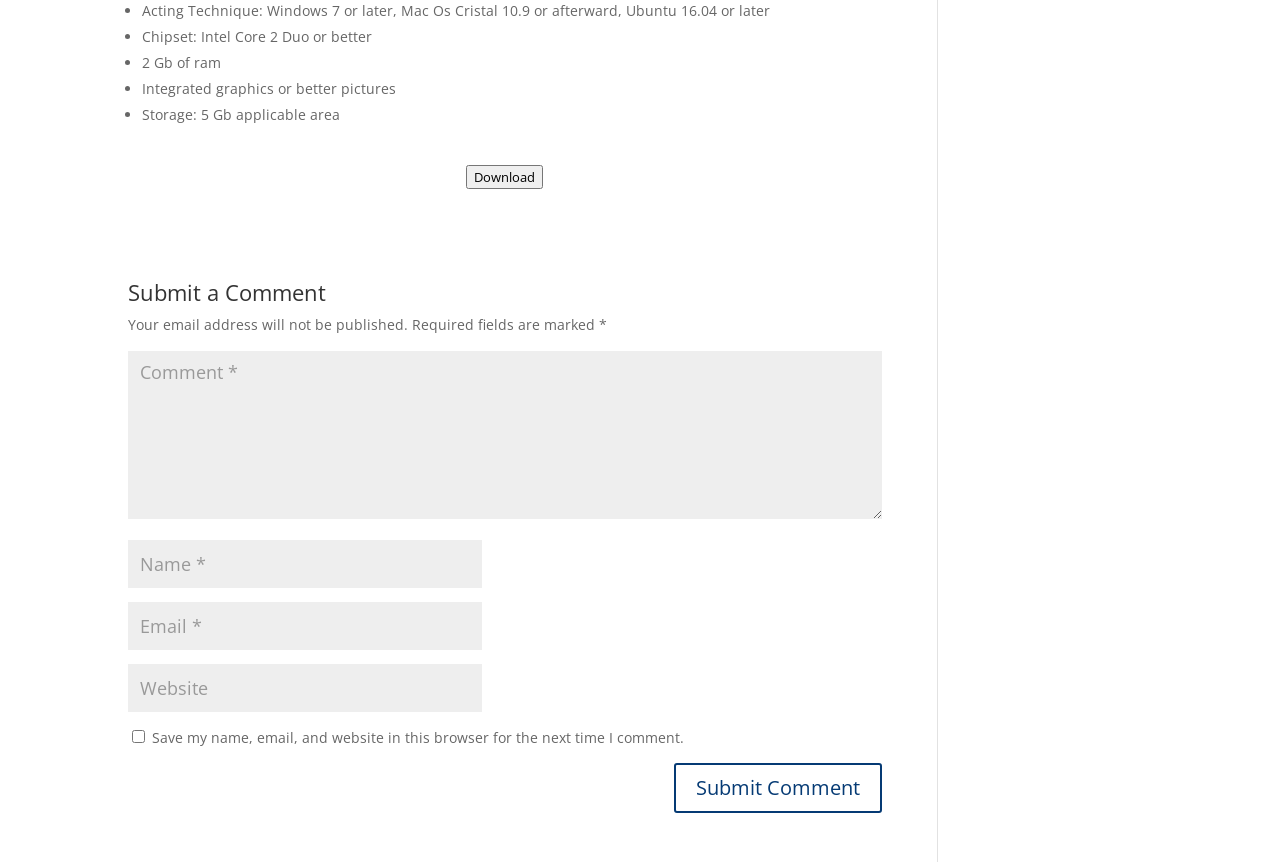What is the function of the checkbox?
Look at the screenshot and provide an in-depth answer.

The checkbox is located below the comment submission fields and is labeled 'Save my name, email, and website in this browser for the next time I comment.' This suggests that its function is to save the user's information for future comments.